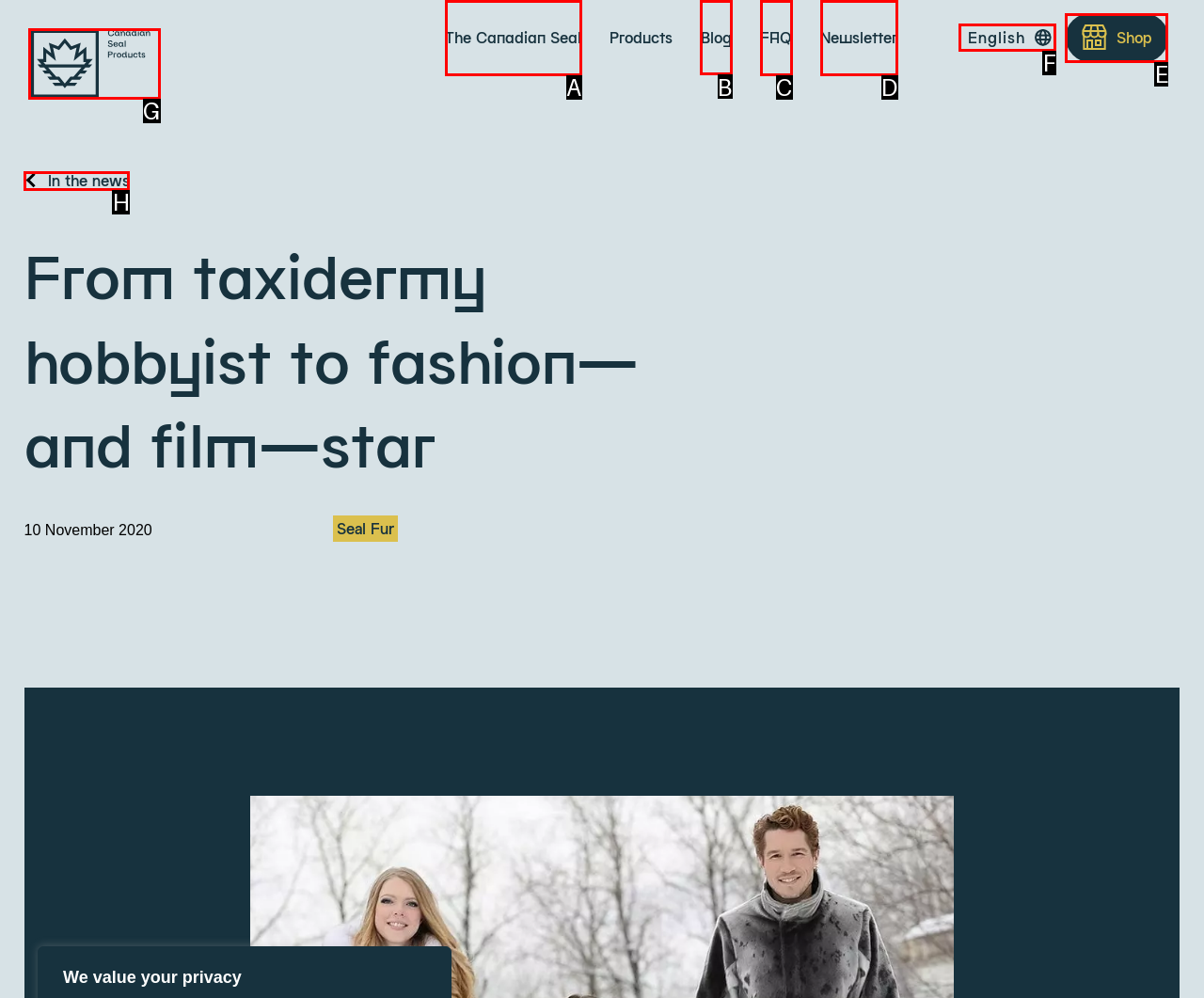Select the correct option from the given choices to perform this task: Read the blog. Provide the letter of that option.

B